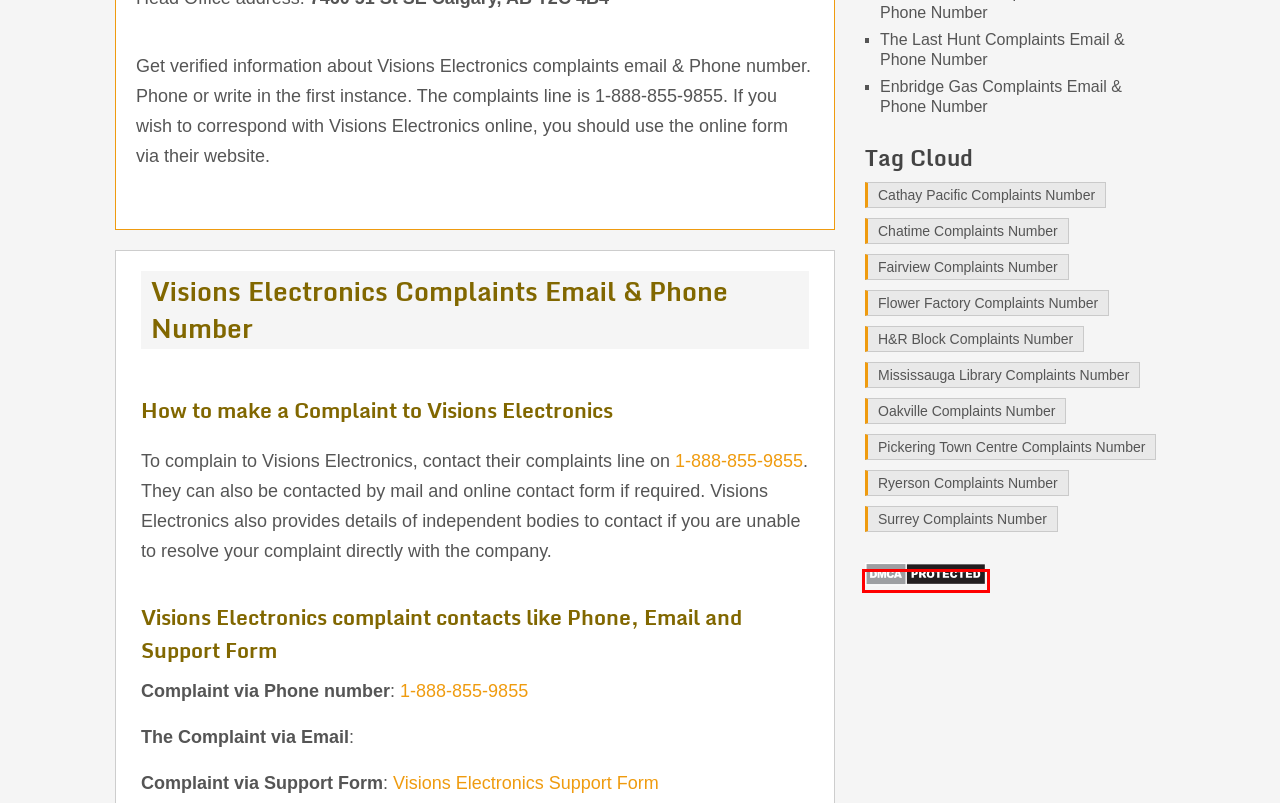You are provided with a screenshot of a webpage that has a red bounding box highlighting a UI element. Choose the most accurate webpage description that matches the new webpage after clicking the highlighted element. Here are your choices:
A. Enbridge Gas Complaints Email & Phone Number
B. Chatime Complaints Number Archives - TheComplaintPoint Canada
C. Flower Factory Complaints Number Archives - TheComplaintPoint Canada
D. Visions Electronics Complaints Email... | Protected by DMCA.com
E. Fairview Complaints Number Archives - TheComplaintPoint Canada
F. Ryerson Complaints Number Archives - TheComplaintPoint Canada
G. Surrey Complaints Number Archives - TheComplaintPoint Canada
H. H&R Block Complaints Number Archives - TheComplaintPoint Canada

D